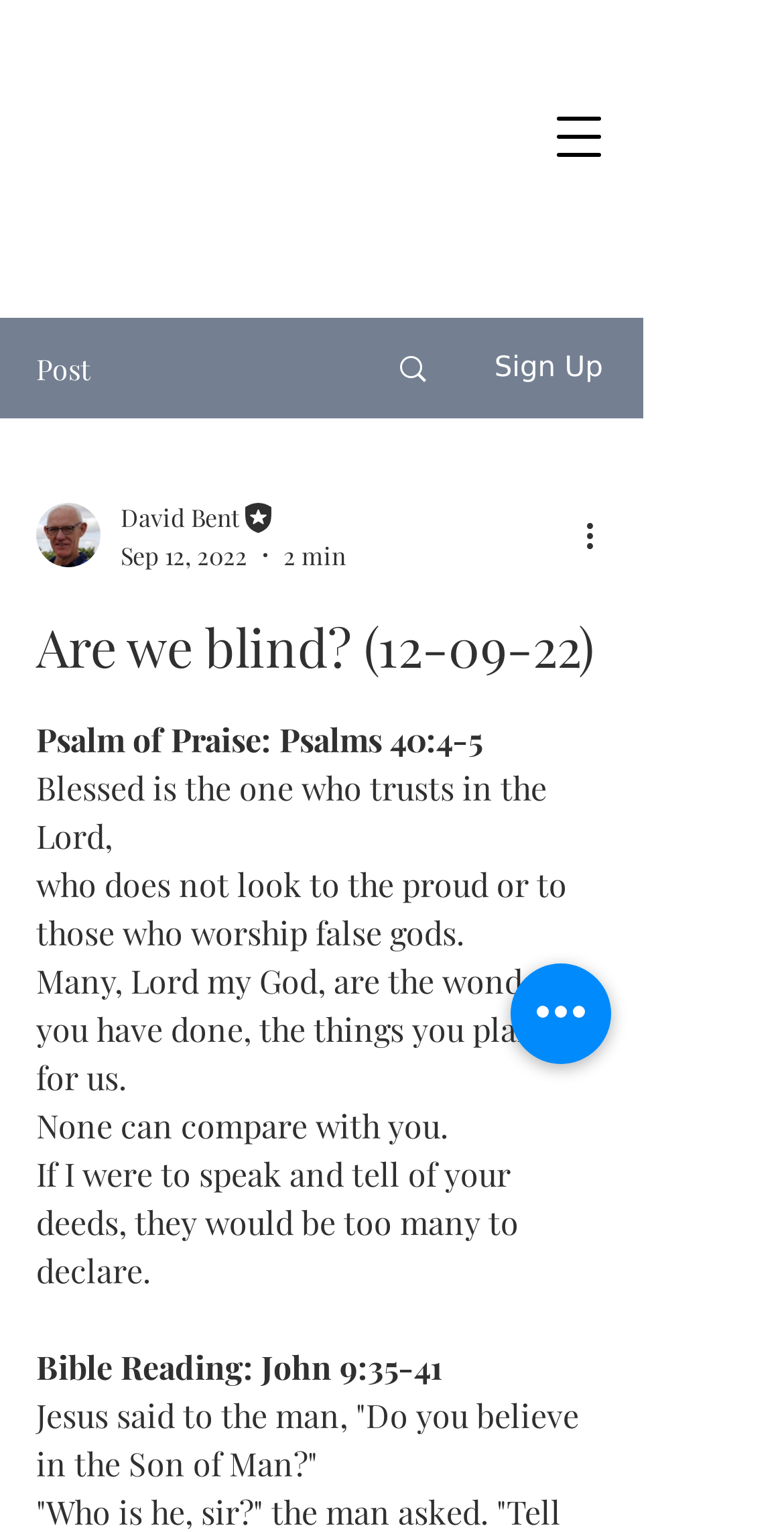Please give a one-word or short phrase response to the following question: 
What is the topic of the article?

Psalm of Praise